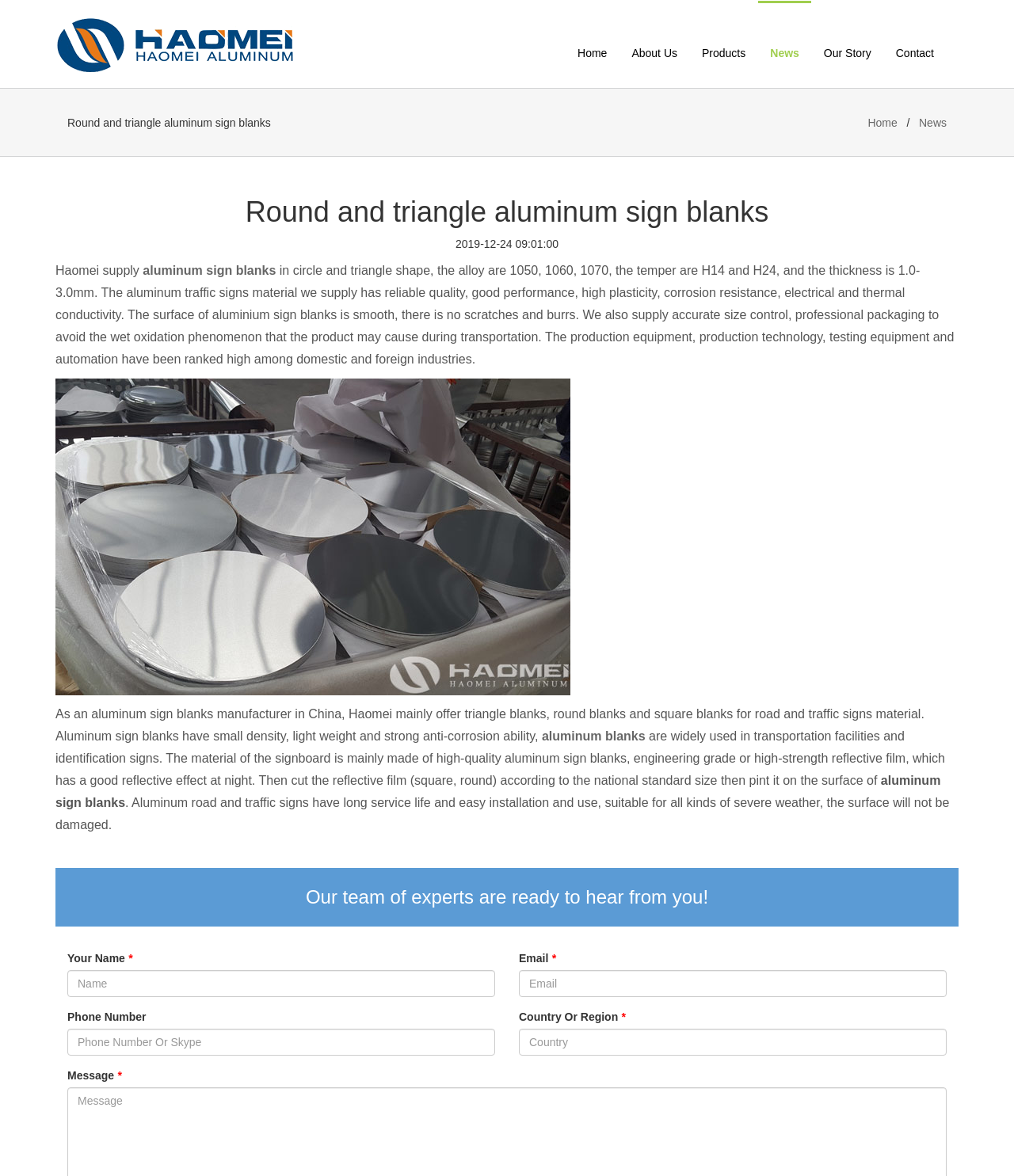Identify the bounding box coordinates for the element that needs to be clicked to fulfill this instruction: "Click the 'Contact' link". Provide the coordinates in the format of four float numbers between 0 and 1: [left, top, right, bottom].

[0.872, 0.001, 0.933, 0.074]